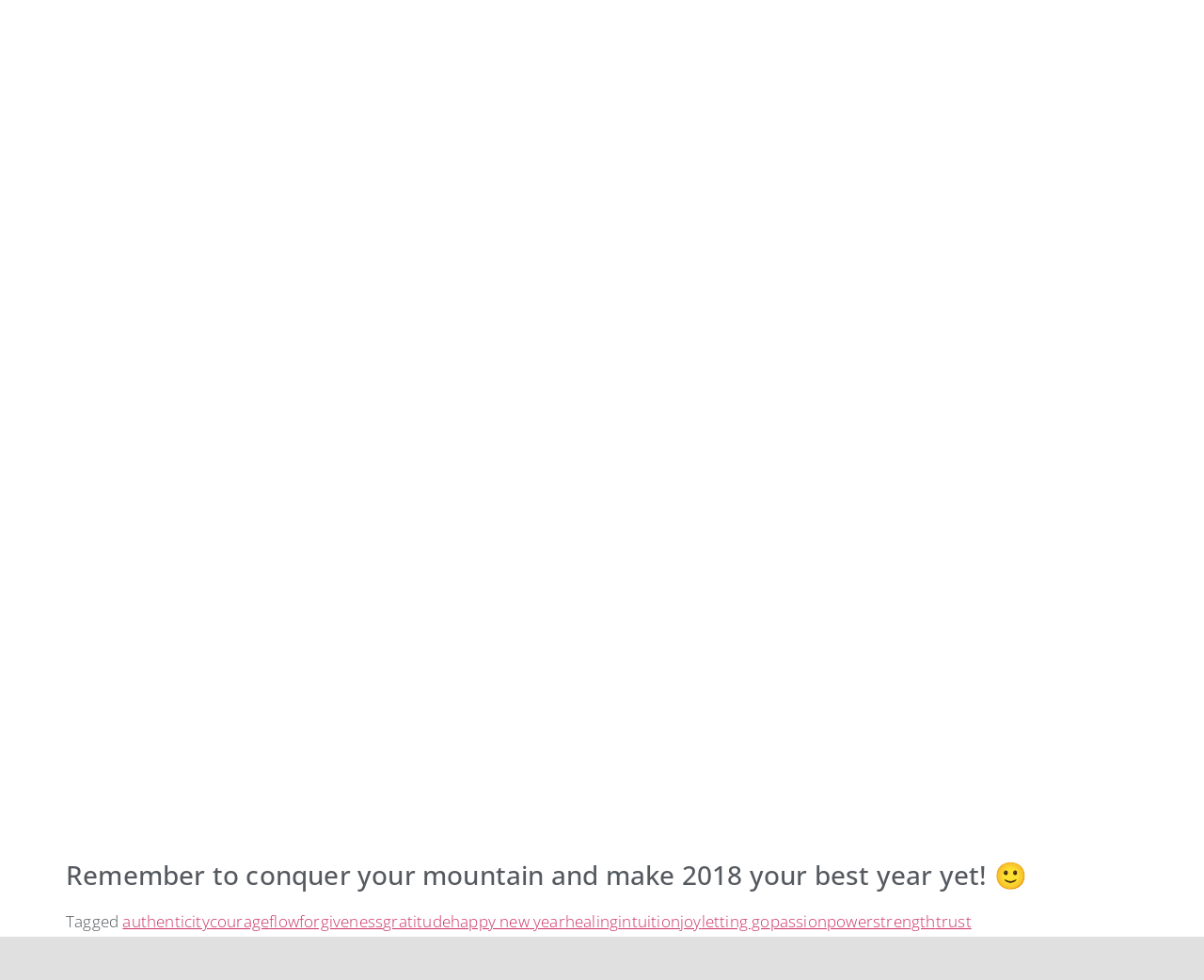Locate the bounding box of the UI element based on this description: "letting go". Provide four float numbers between 0 and 1 as [left, top, right, bottom].

[0.583, 0.929, 0.64, 0.951]